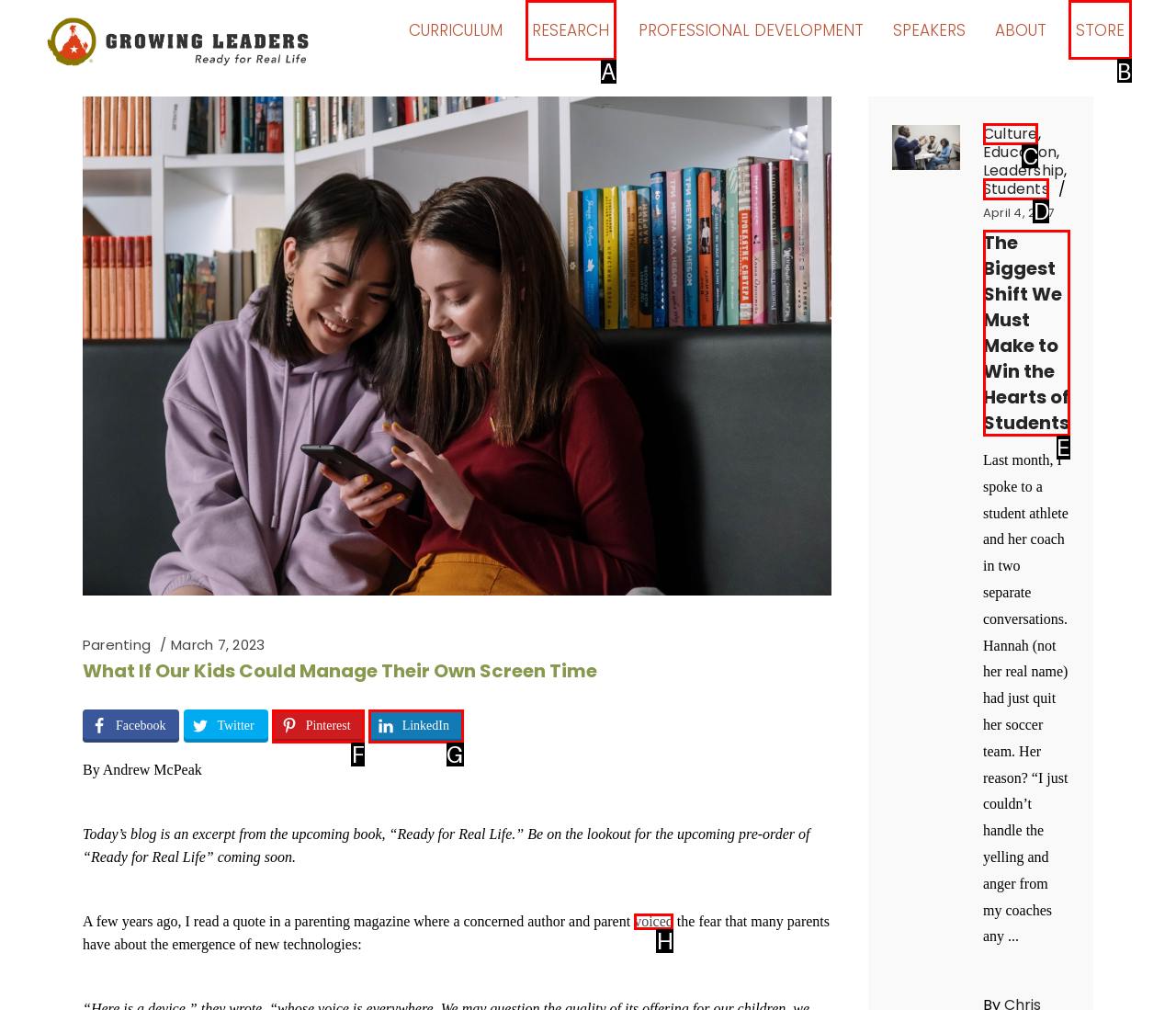Indicate which UI element needs to be clicked to fulfill the task: Click the 'STORE' link
Answer with the letter of the chosen option from the available choices directly.

B